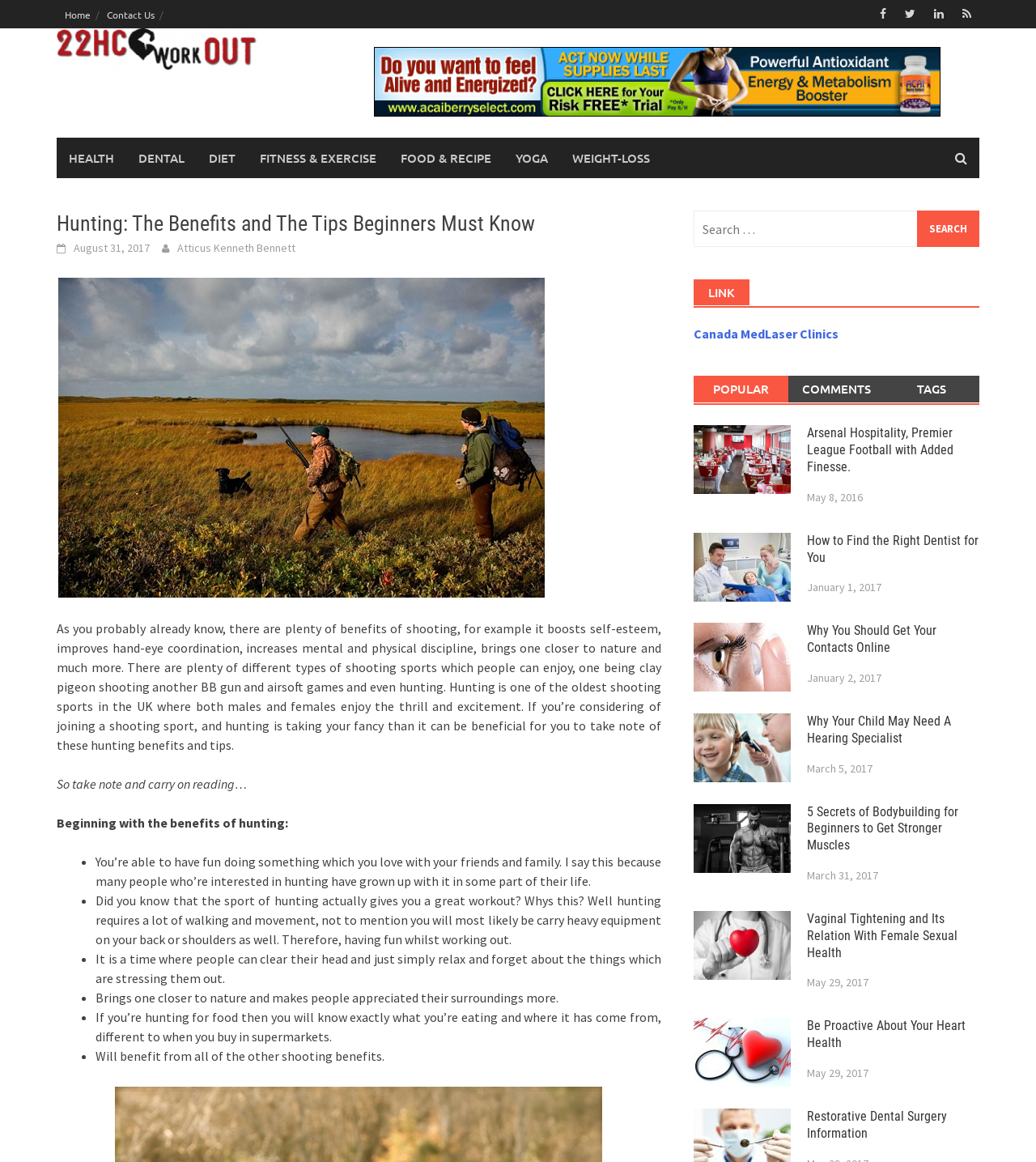Determine the heading of the webpage and extract its text content.

Hunting: The Benefits and The Tips Beginners Must Know